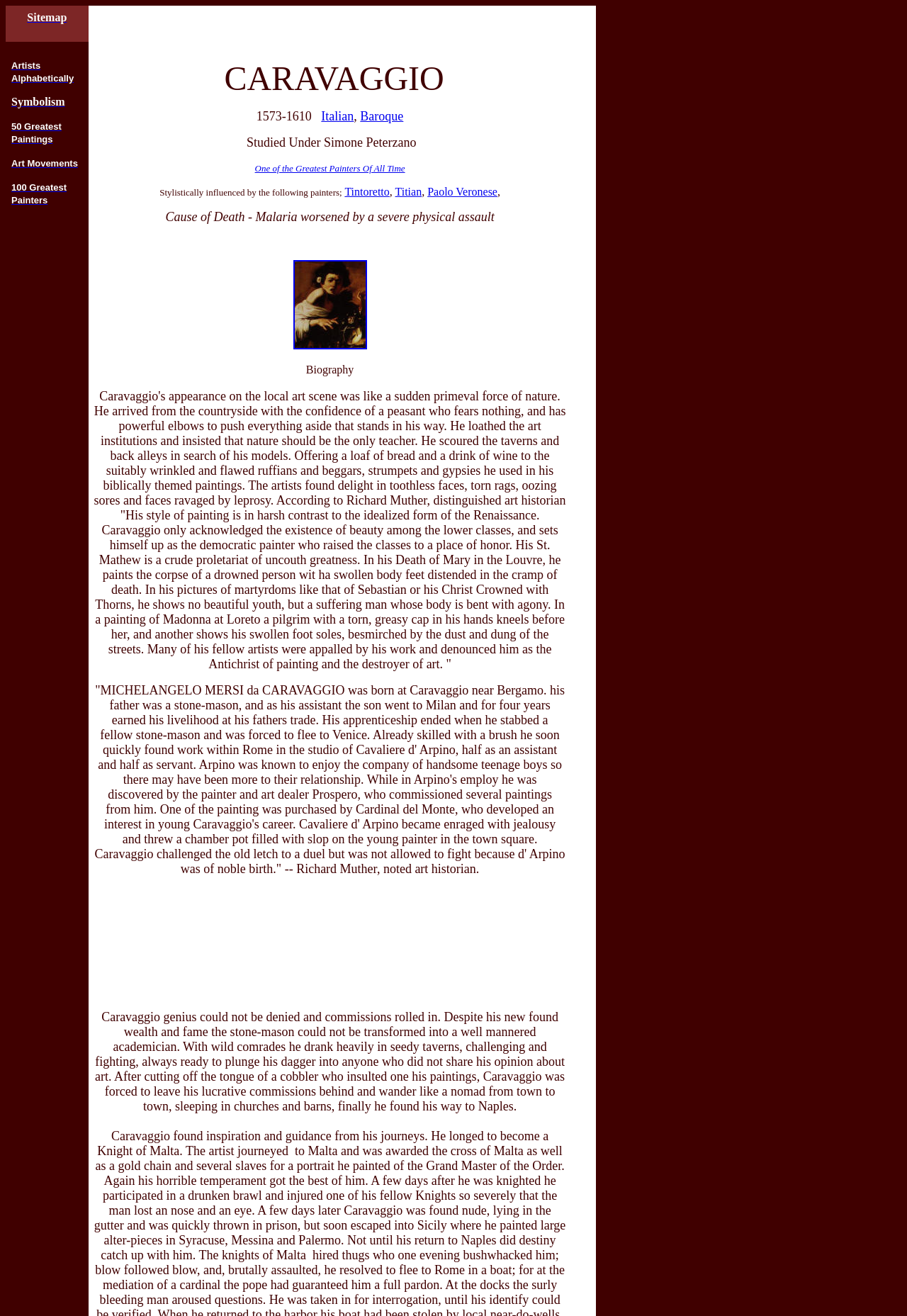Identify the bounding box for the UI element that is described as follows: "50 Greatest Paintings".

[0.012, 0.092, 0.068, 0.11]